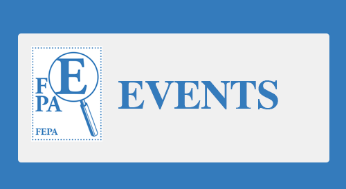Give a one-word or one-phrase response to the question: 
What does 'FPA' stand for?

Federation of Philatelic Associations